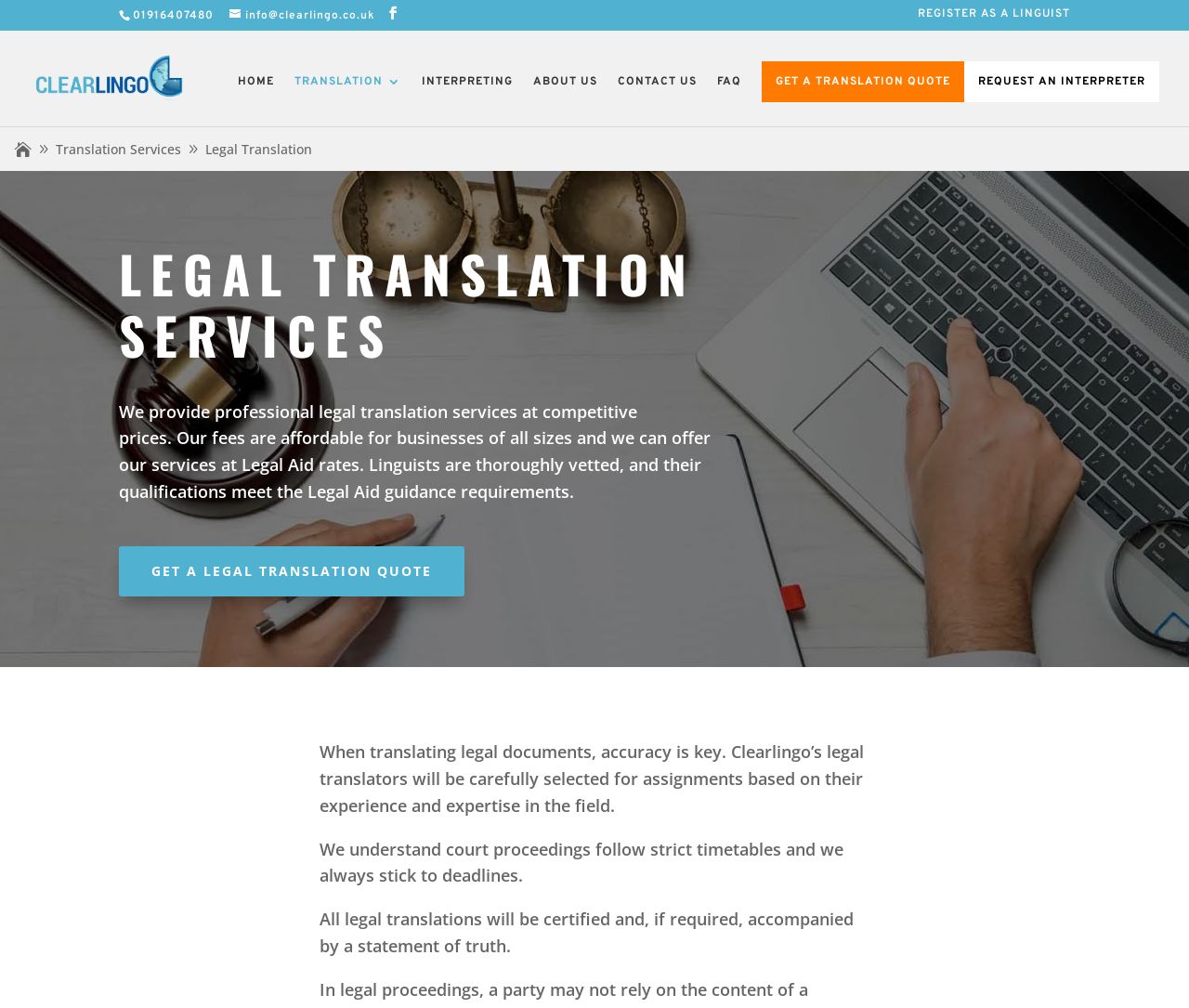Please give the bounding box coordinates of the area that should be clicked to fulfill the following instruction: "View home page". The coordinates should be in the format of four float numbers from 0 to 1, i.e., [left, top, right, bottom].

[0.2, 0.075, 0.23, 0.118]